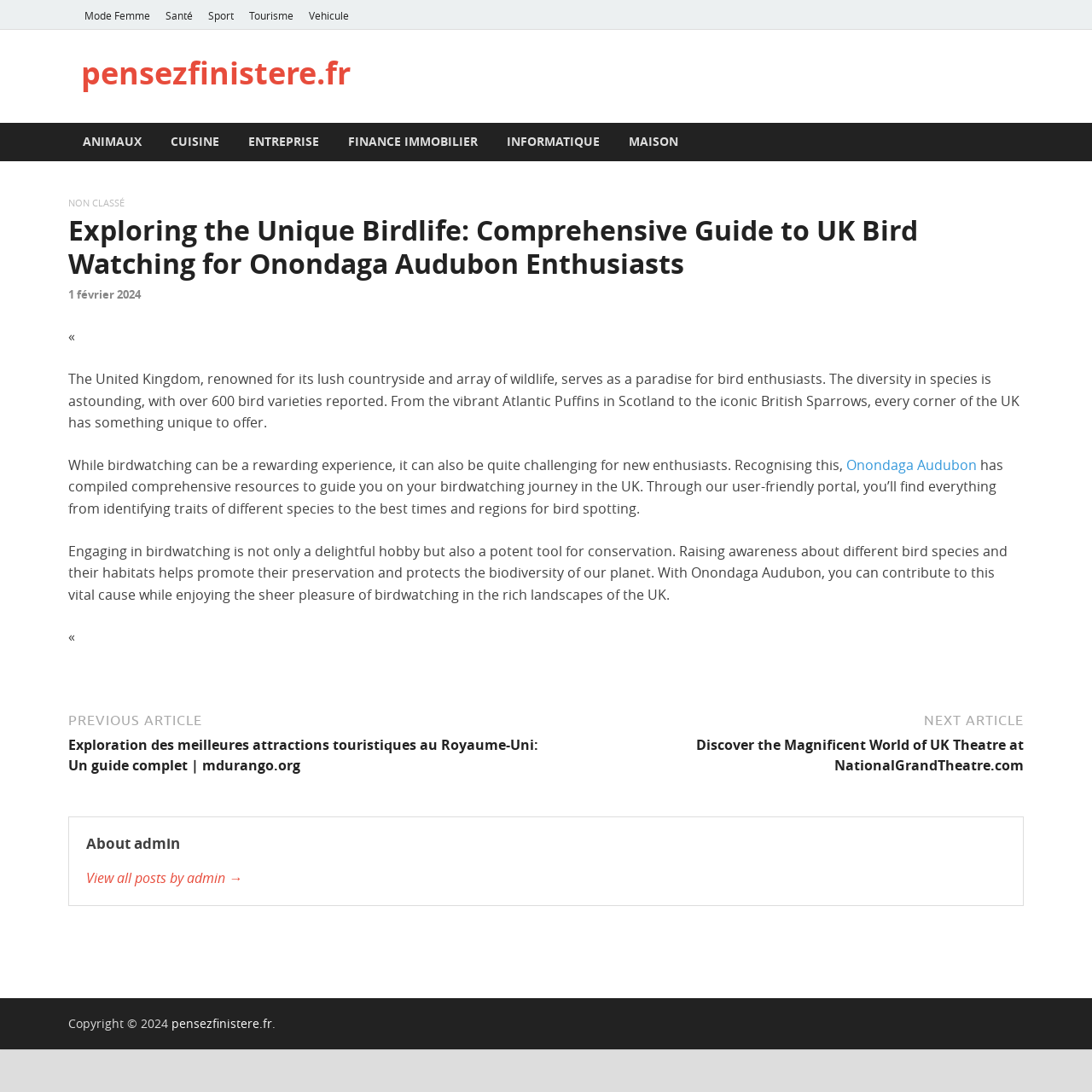What is the copyright year of this webpage?
From the image, respond using a single word or phrase.

2024